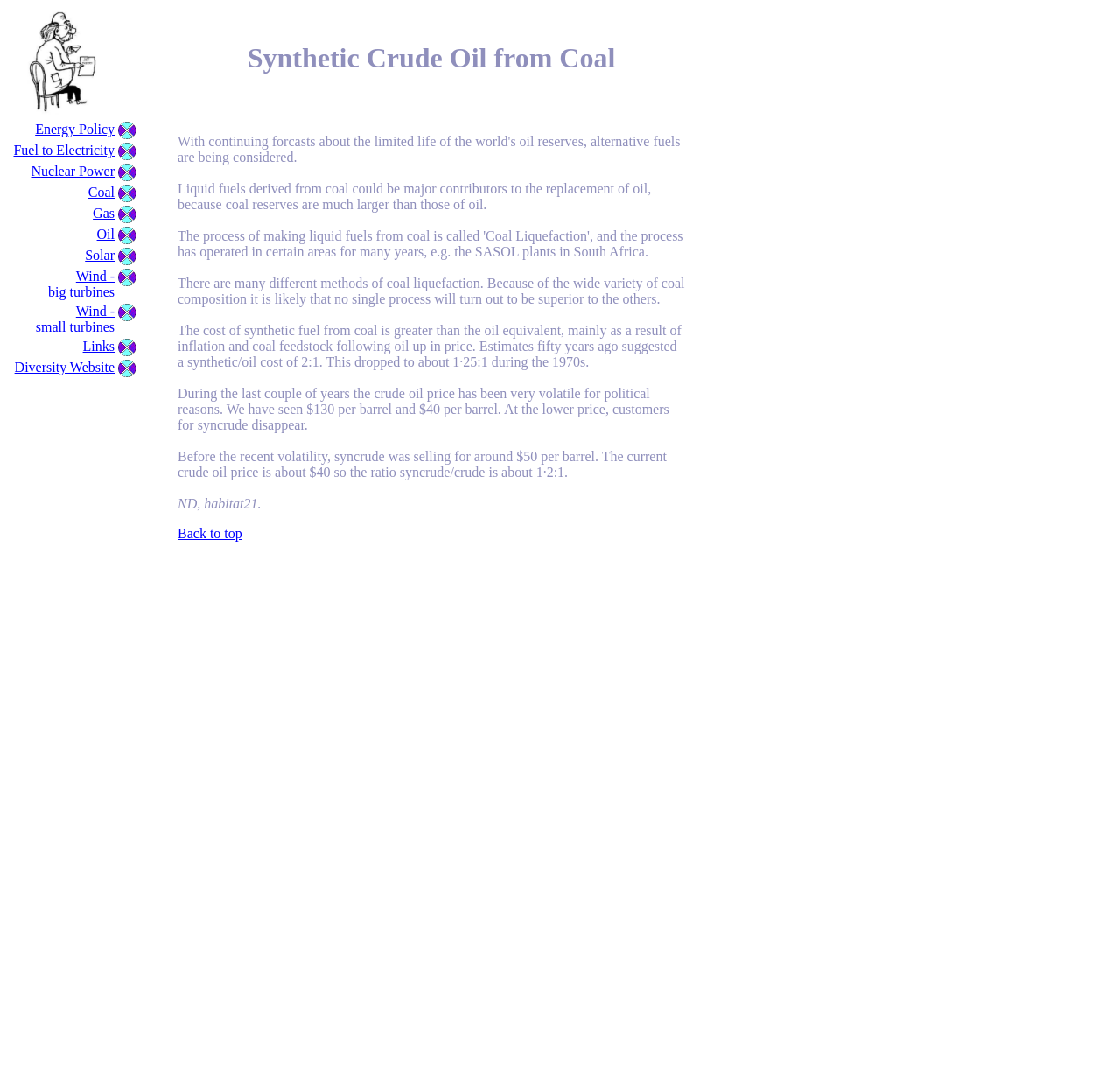What is the current ratio of syncrude to crude oil price?
Using the image as a reference, give an elaborate response to the question.

According to the webpage, the current crude oil price is about $40, and syncrude is selling for around $50 per barrel, so the ratio of syncrude to crude oil price is approximately 1.2:1.